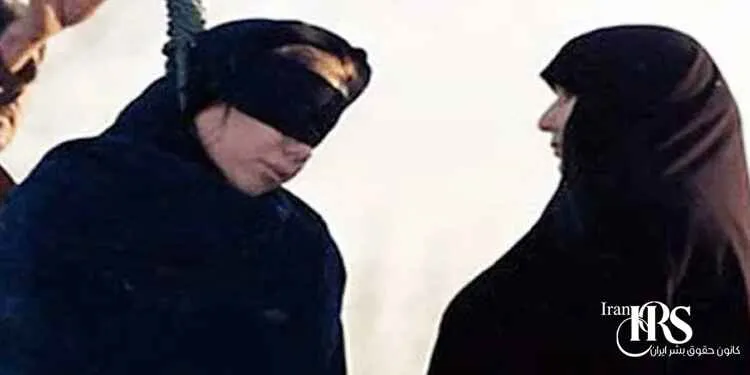Is the woman alone in the image?
Give a single word or phrase as your answer by examining the image.

No